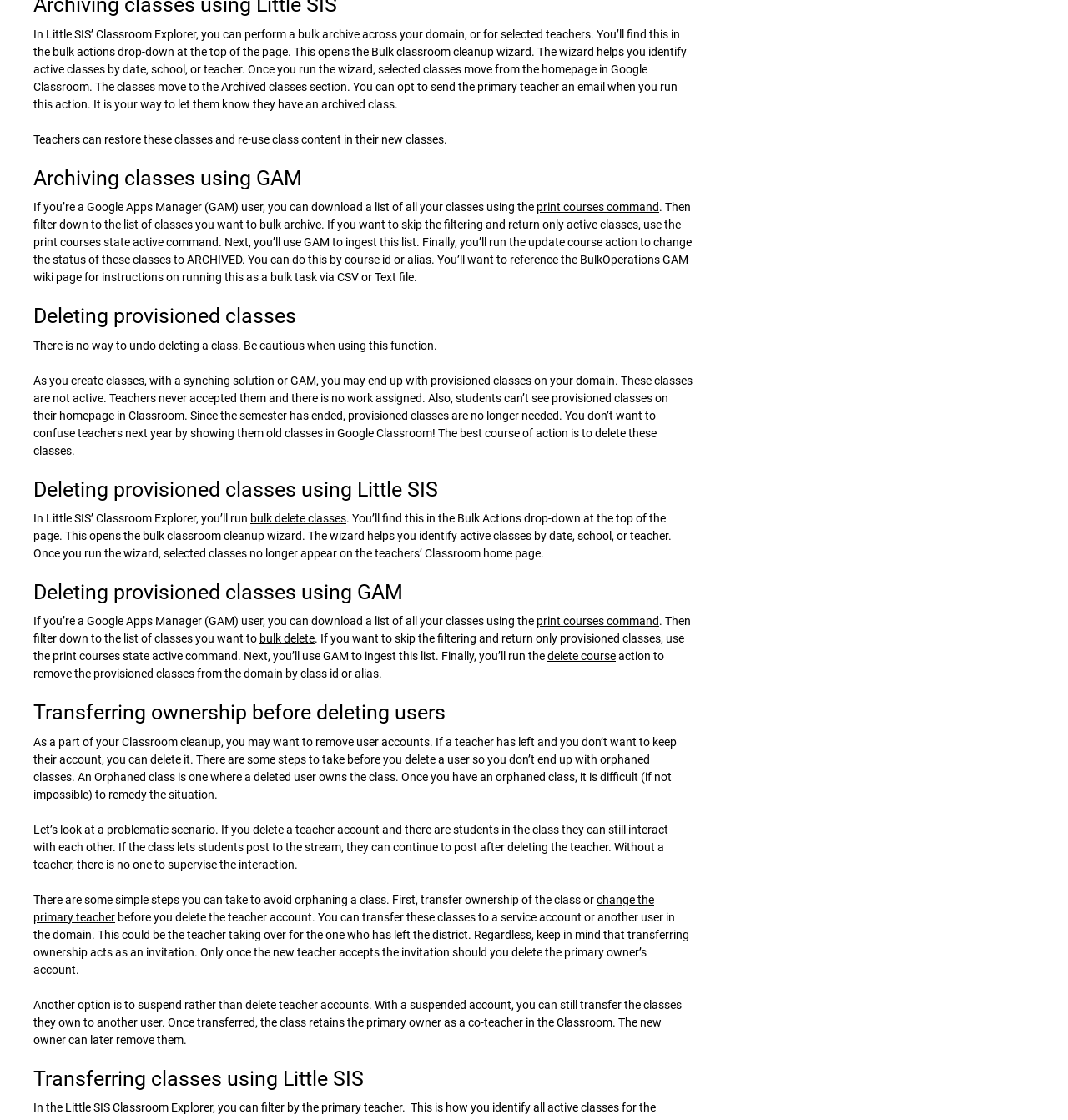What is an alternative to deleting teacher accounts?
Using the image, respond with a single word or phrase.

Suspending accounts